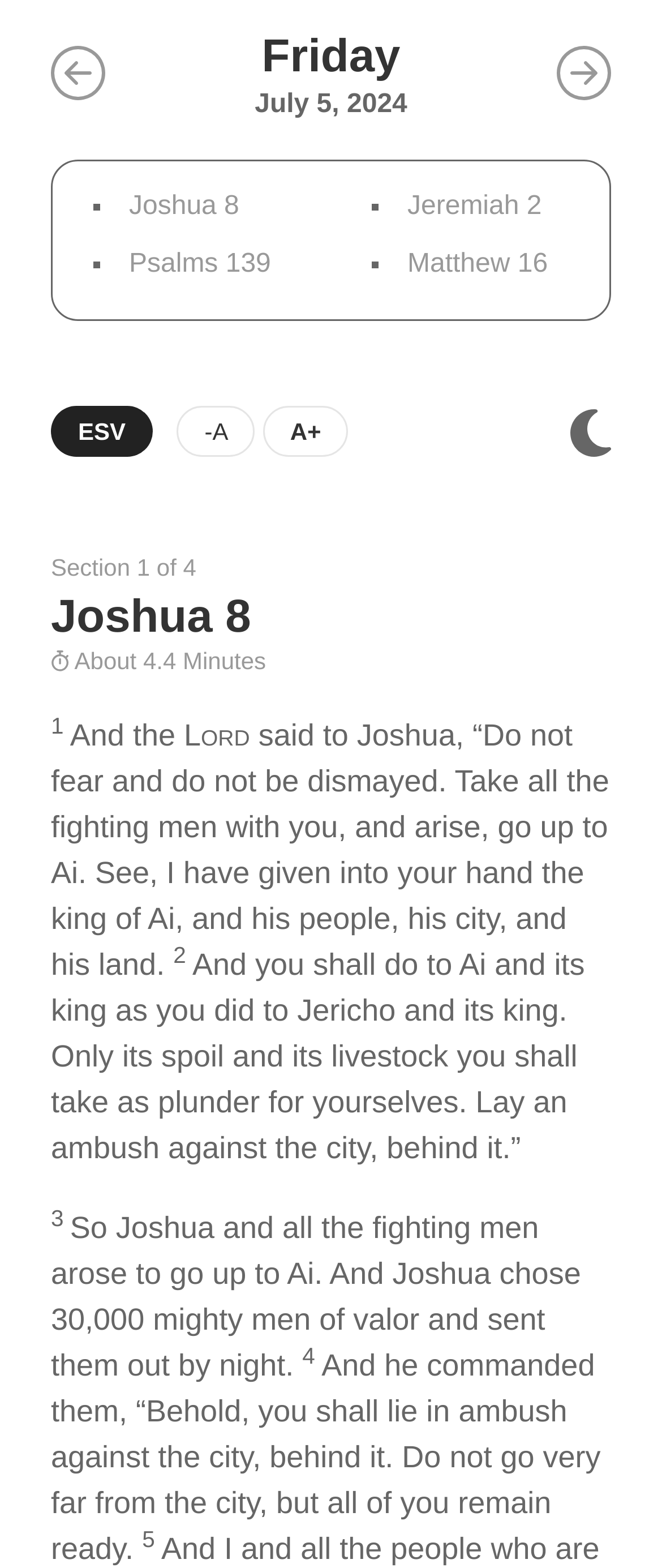What is the font size adjustment option?
Provide a fully detailed and comprehensive answer to the question.

I found the font size adjustment options 'A-' and 'A+' displayed on the webpage, which are located in button elements with bounding box coordinates [0.268, 0.259, 0.386, 0.292] and [0.397, 0.259, 0.526, 0.292] respectively.